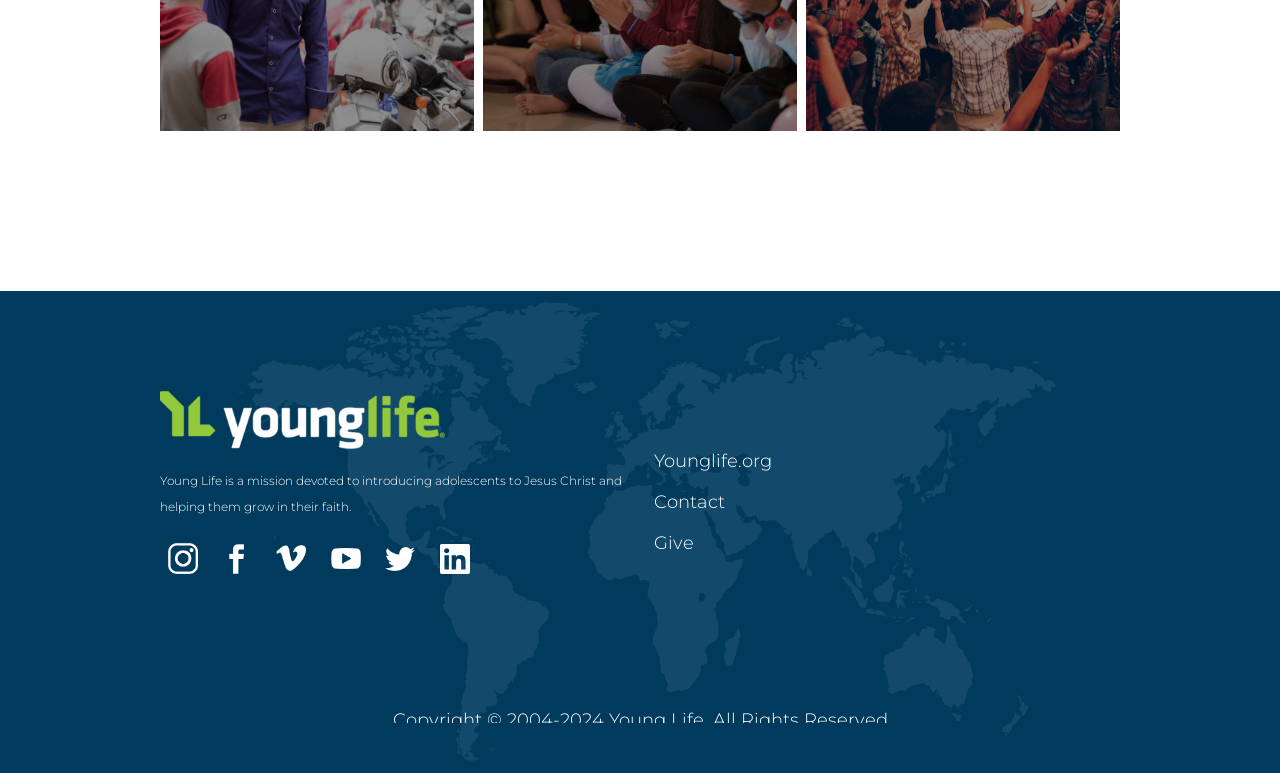Determine the bounding box coordinates for the area that needs to be clicked to fulfill this task: "make a donation". The coordinates must be given as four float numbers between 0 and 1, i.e., [left, top, right, bottom].

[0.511, 0.686, 0.875, 0.72]